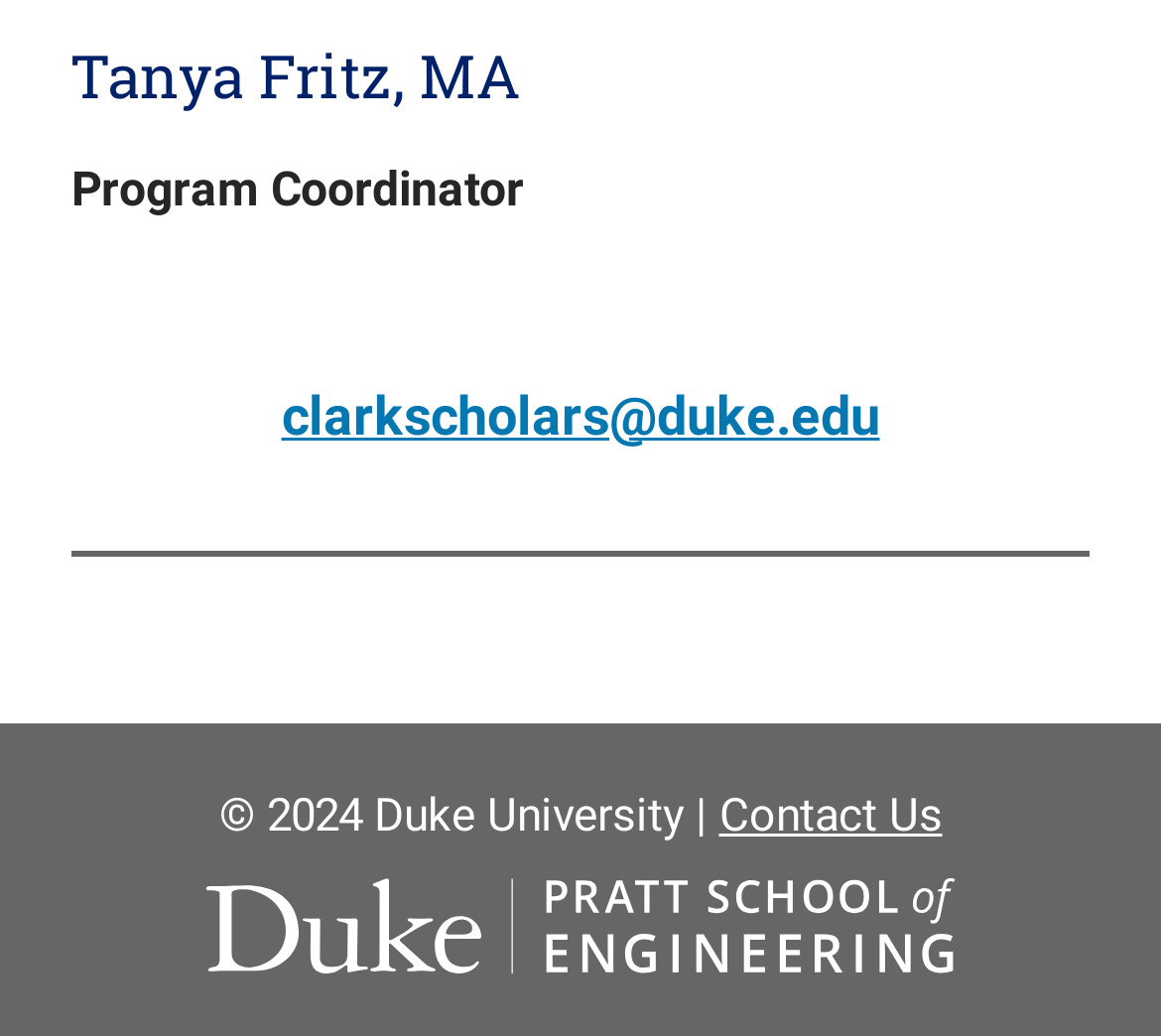Please answer the following query using a single word or phrase: 
How many links are present in the footer section of the webpage?

2